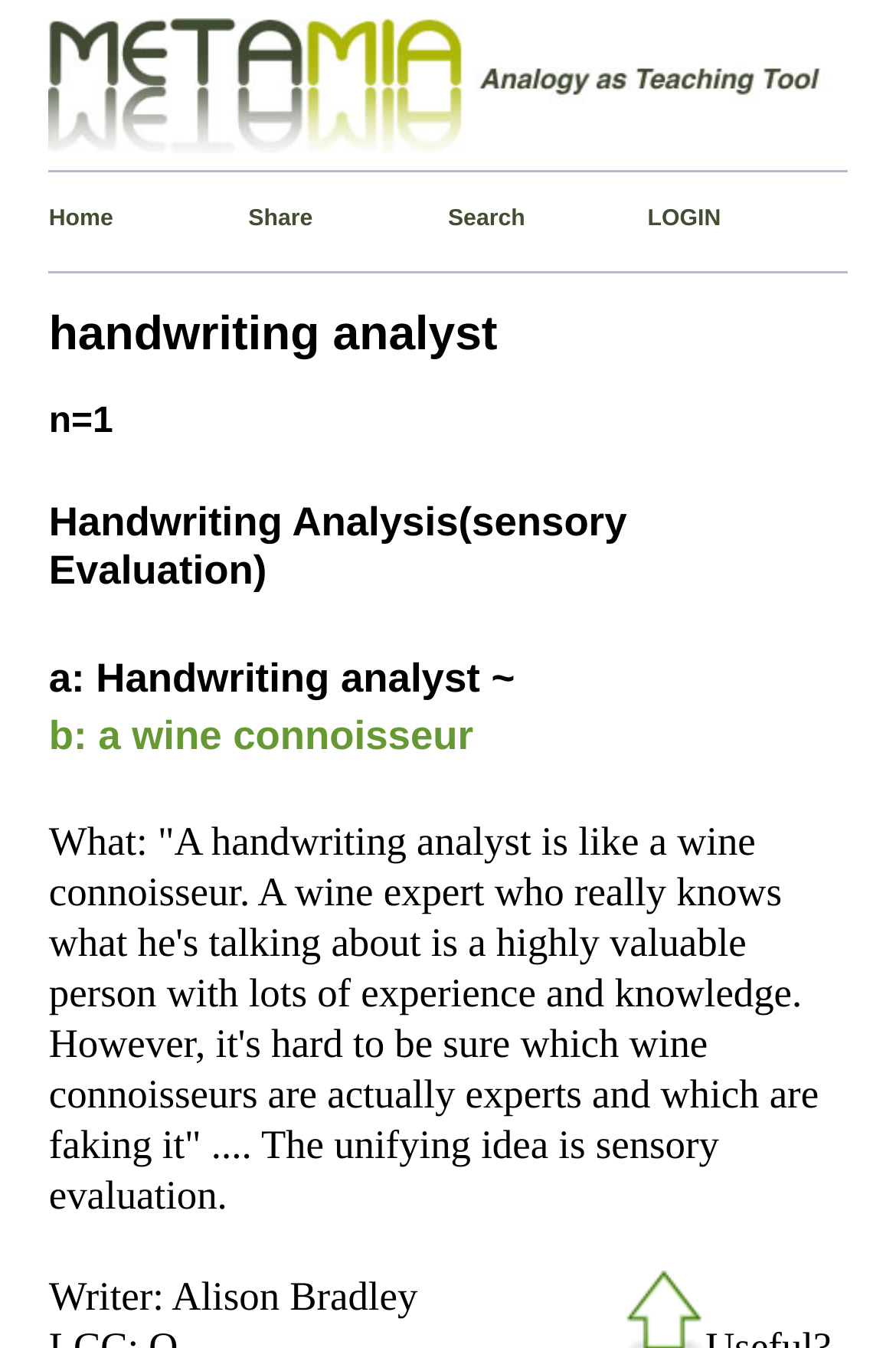Please reply with a single word or brief phrase to the question: 
What is the topic of the article?

handwriting analysis